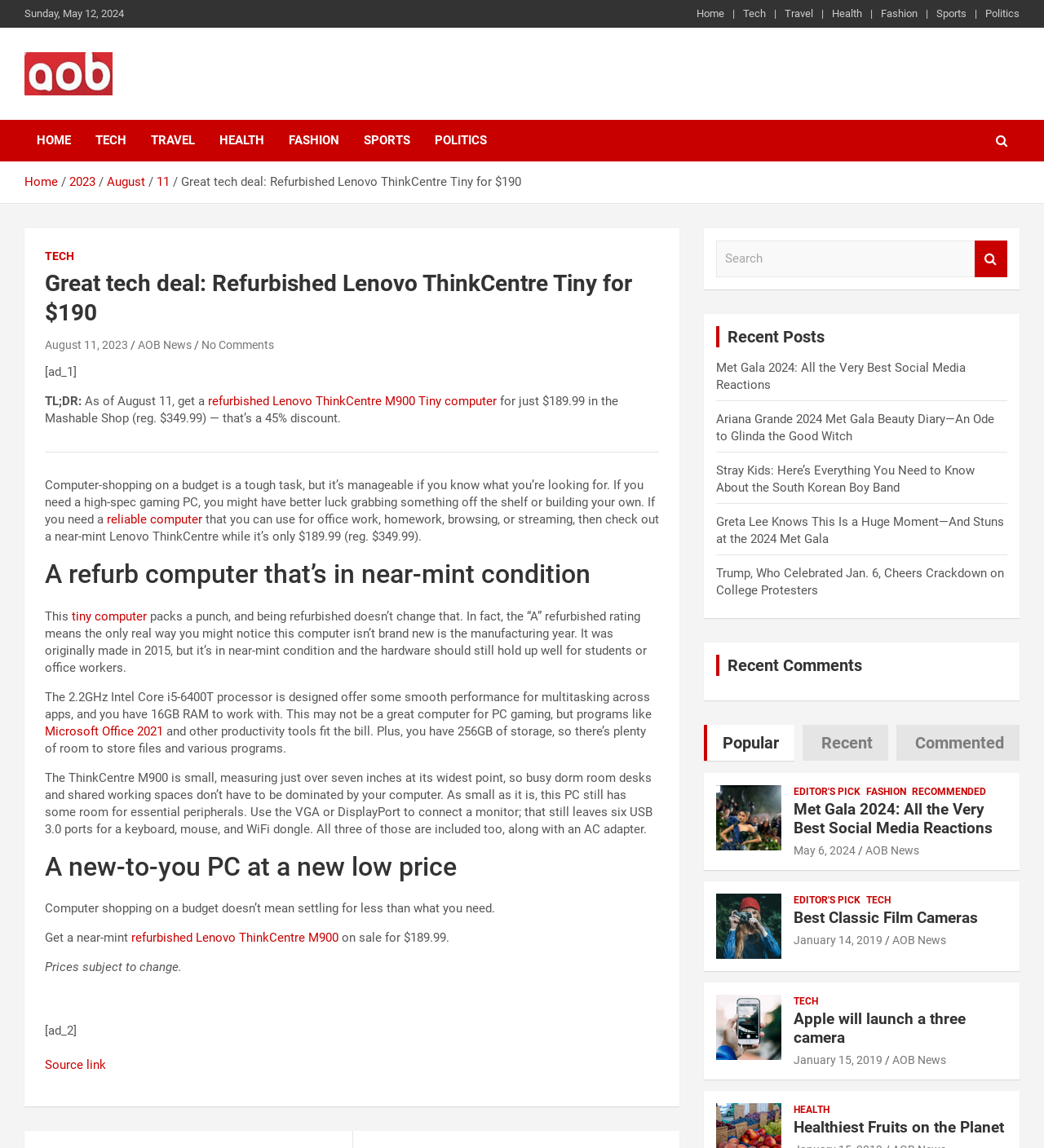What is the storage capacity of the refurbished Lenovo ThinkCentre Tiny computer? Based on the screenshot, please respond with a single word or phrase.

256GB